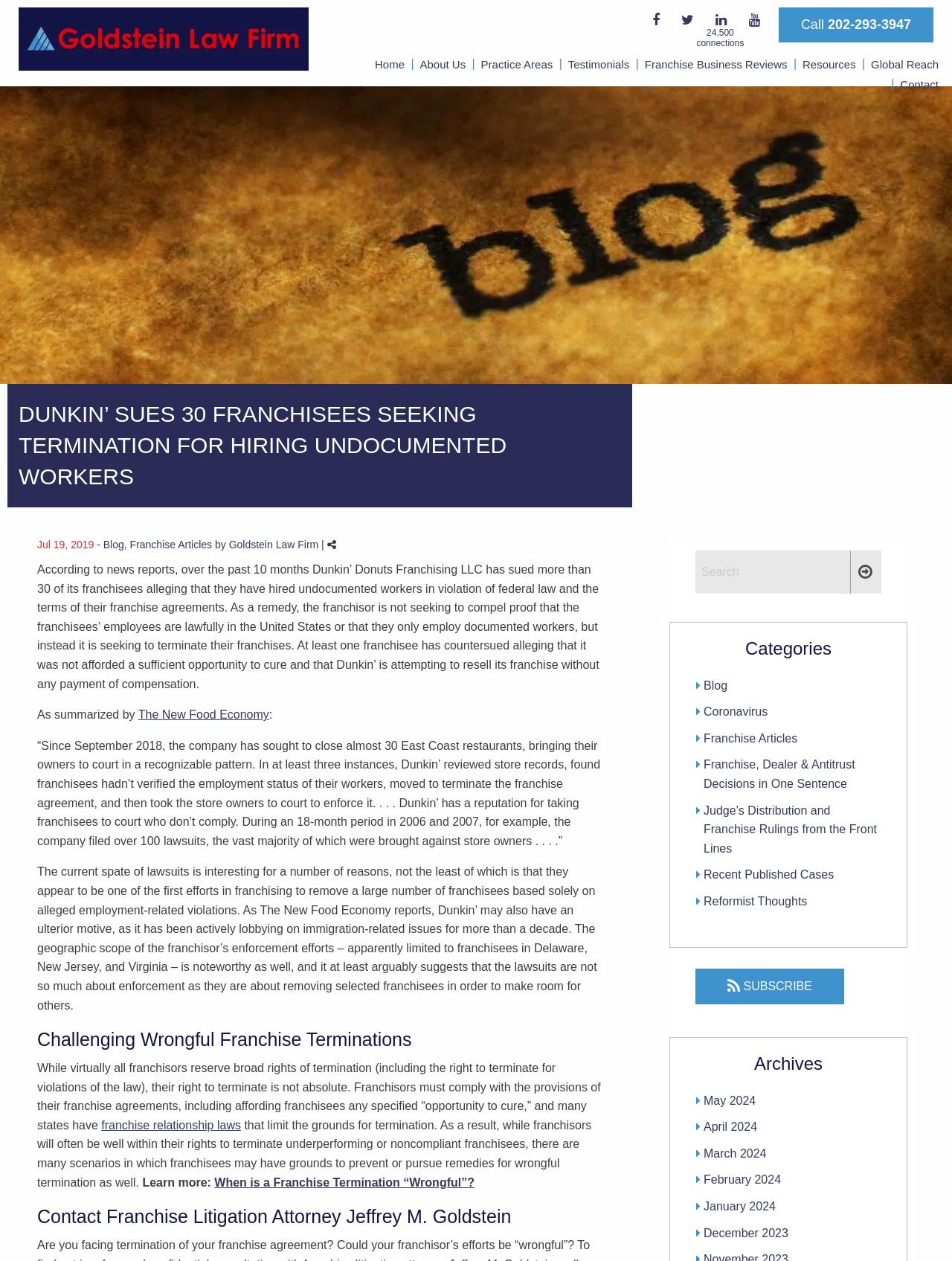Identify the bounding box coordinates of the area that should be clicked in order to complete the given instruction: "View abstracts". The bounding box coordinates should be four float numbers between 0 and 1, i.e., [left, top, right, bottom].

None